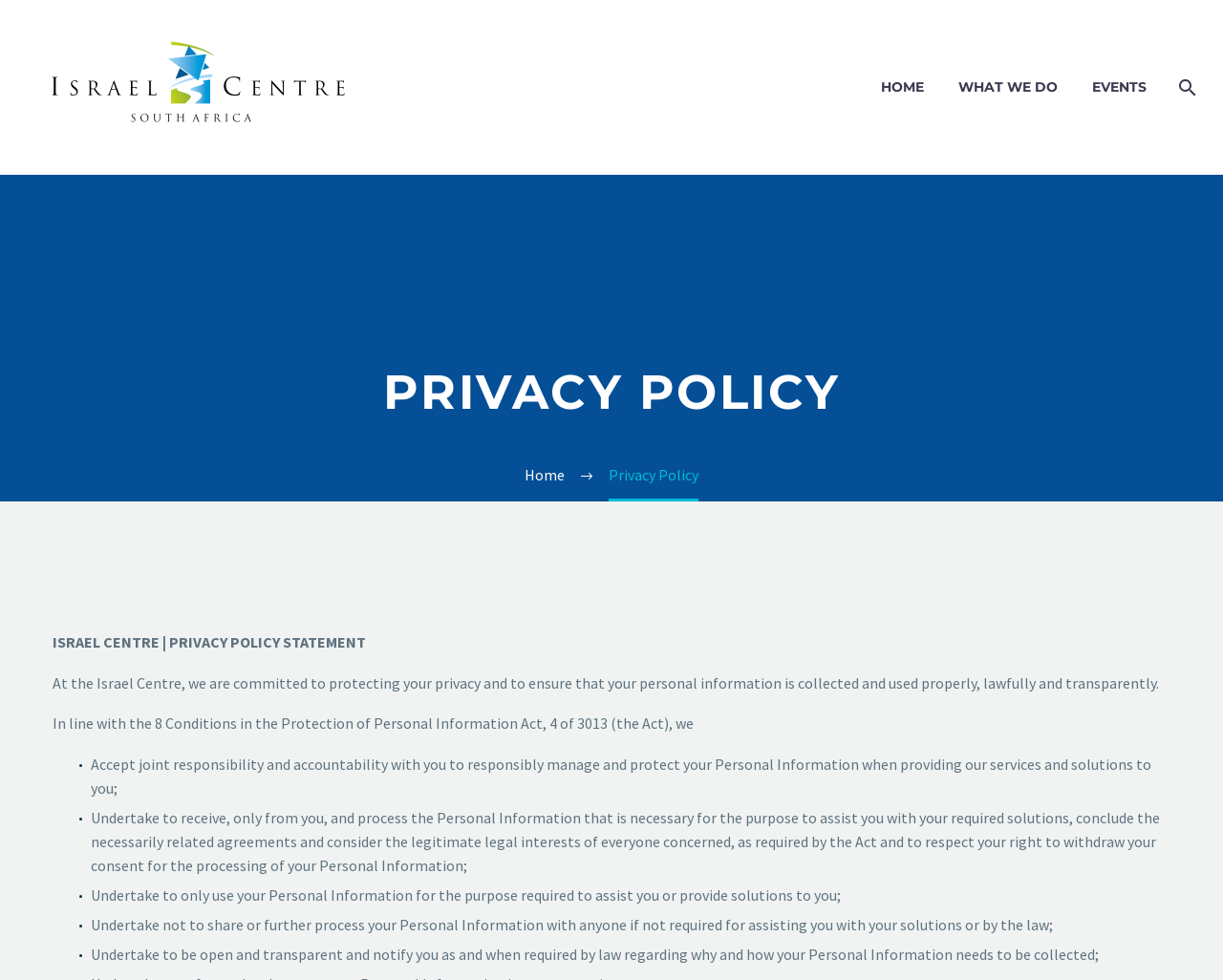What is the organization's commitment regarding personal information?
Please answer the question with as much detail as possible using the screenshot.

The privacy policy statement mentions that the organization undertakes to receive, process, and protect personal information responsibly, indicating that the organization is committed to managing and protecting personal information in a responsible manner.